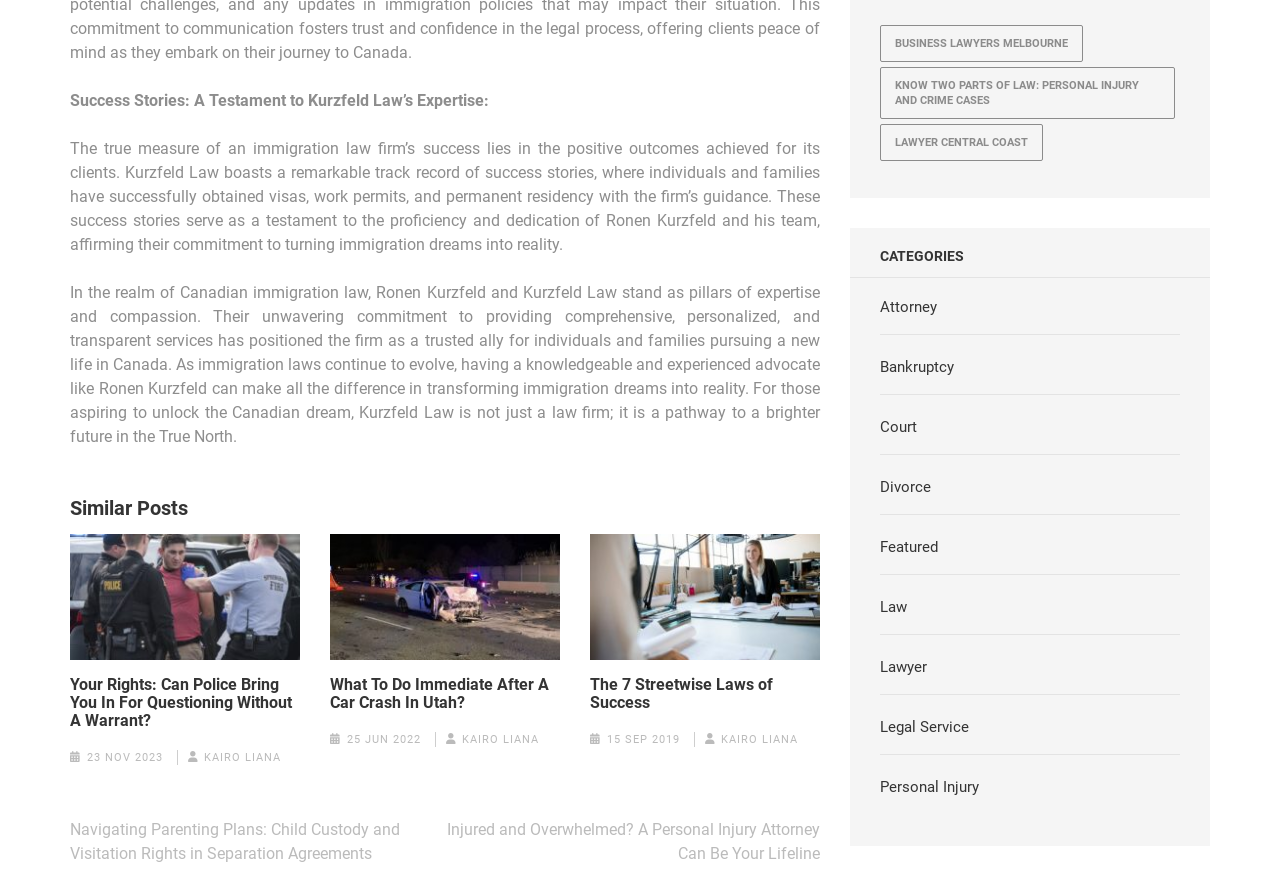Please give a succinct answer using a single word or phrase:
What is the purpose of the 'Similar Posts' section?

To show related articles